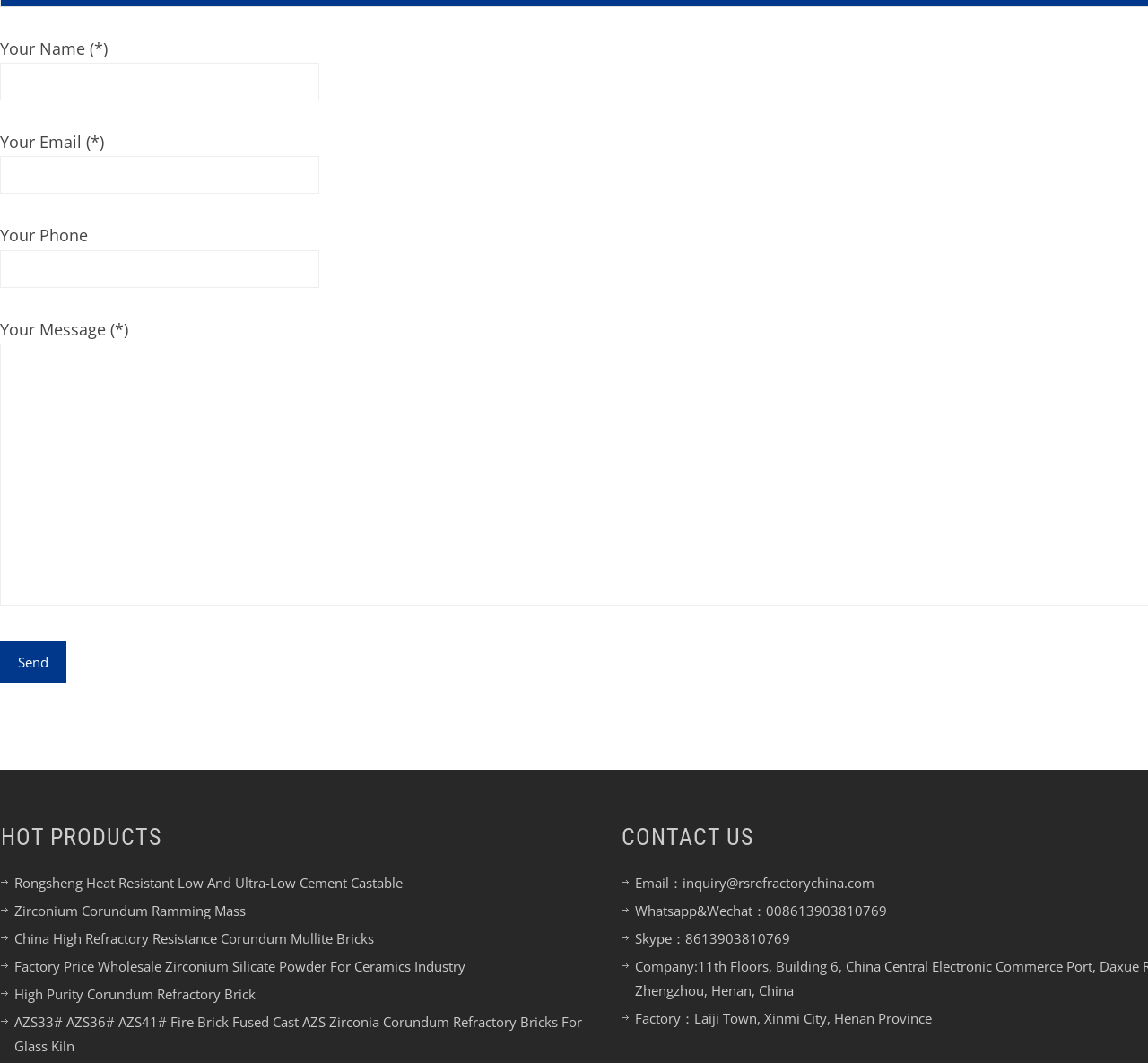Find the bounding box coordinates of the element's region that should be clicked in order to follow the given instruction: "Email to inquiry@rsrefractorychina.com". The coordinates should consist of four float numbers between 0 and 1, i.e., [left, top, right, bottom].

[0.553, 0.822, 0.762, 0.839]